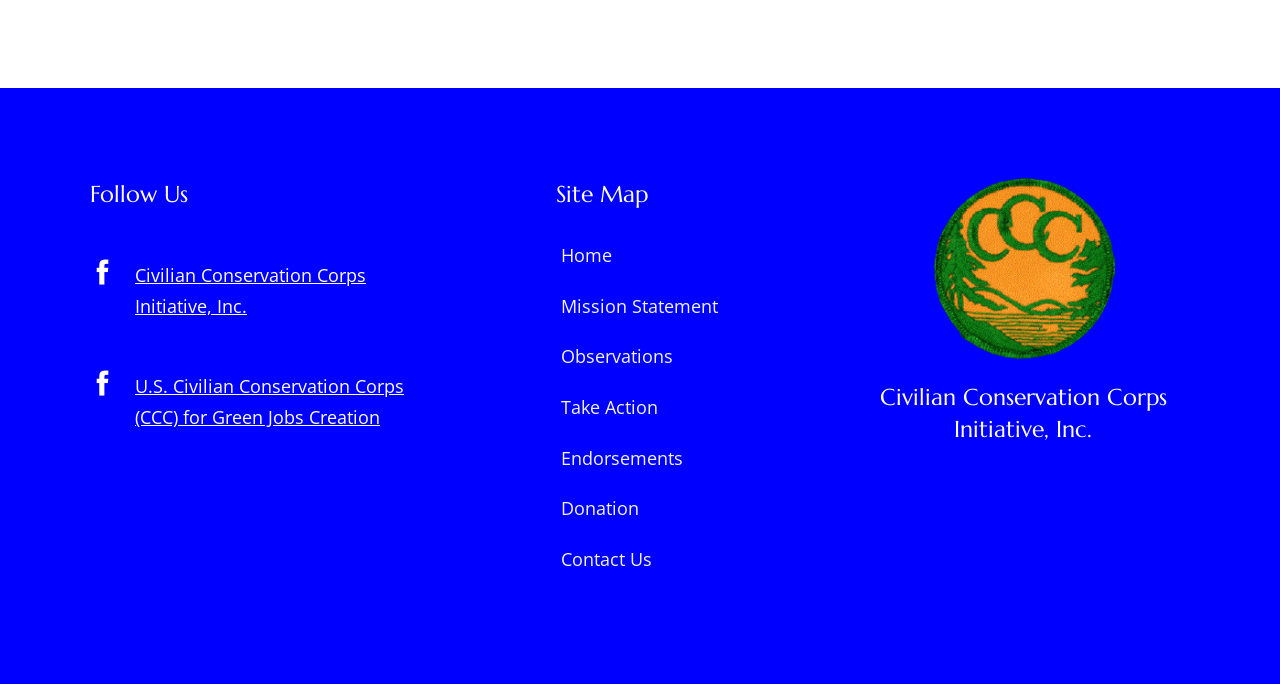Please find the bounding box coordinates of the clickable region needed to complete the following instruction: "Visit the Civilian Conservation Corps Initiative website". The bounding box coordinates must consist of four float numbers between 0 and 1, i.e., [left, top, right, bottom].

[0.105, 0.385, 0.286, 0.465]